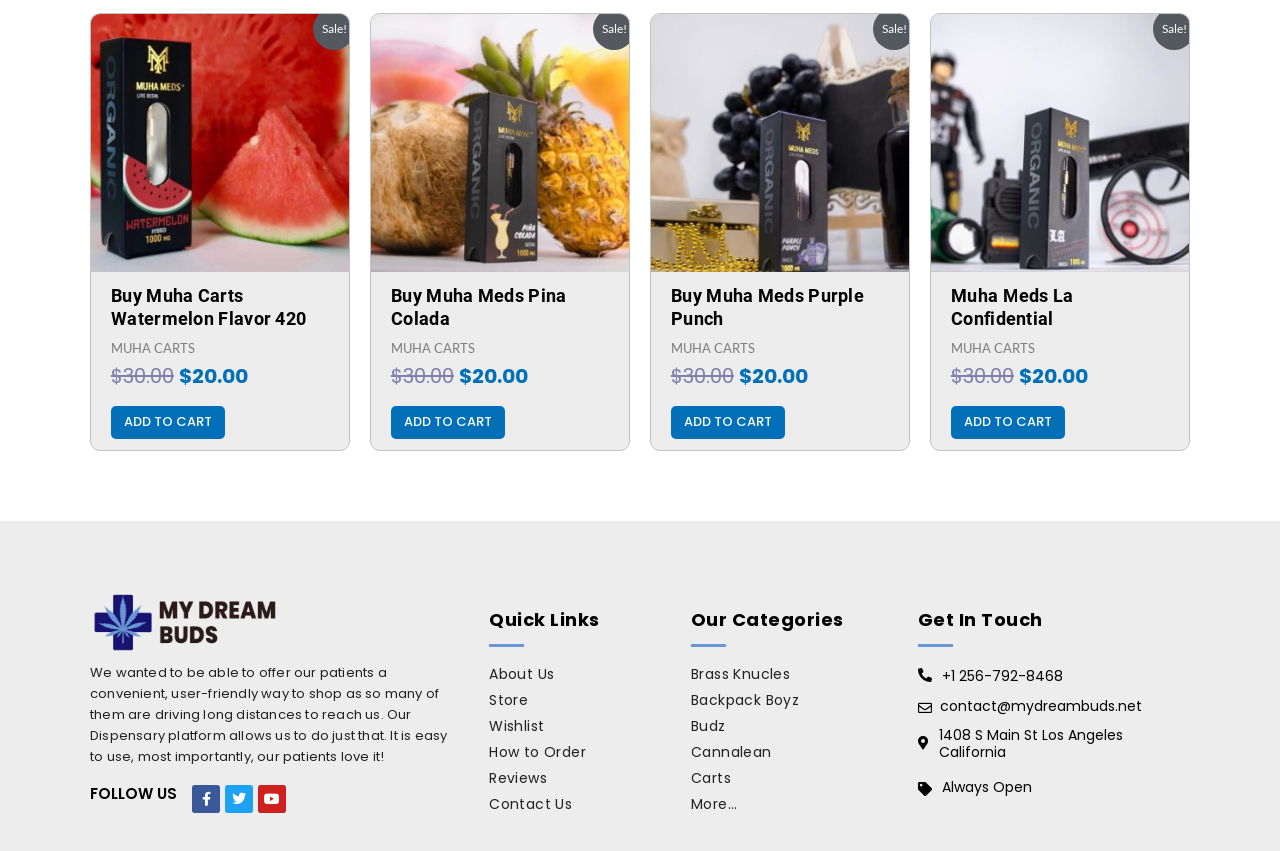What is the original price of Muha Carts Watermelon Flavor 420?
Based on the screenshot, provide your answer in one word or phrase.

$30.00